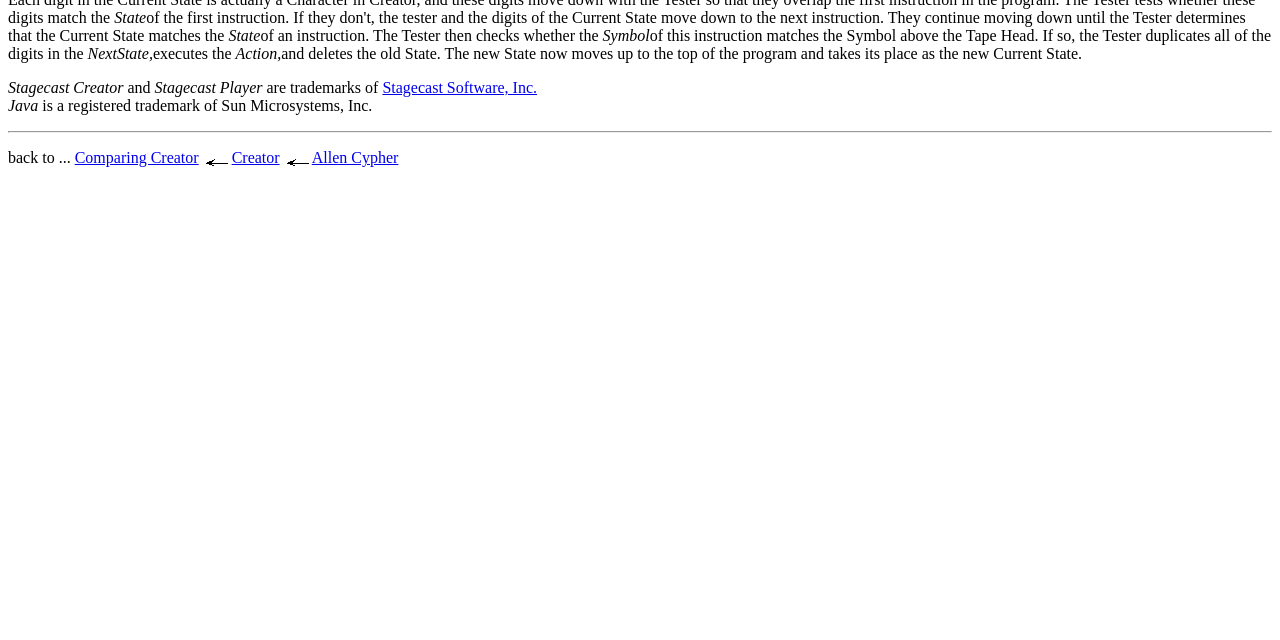Using the description "Creator", predict the bounding box of the relevant HTML element.

[0.181, 0.233, 0.218, 0.26]